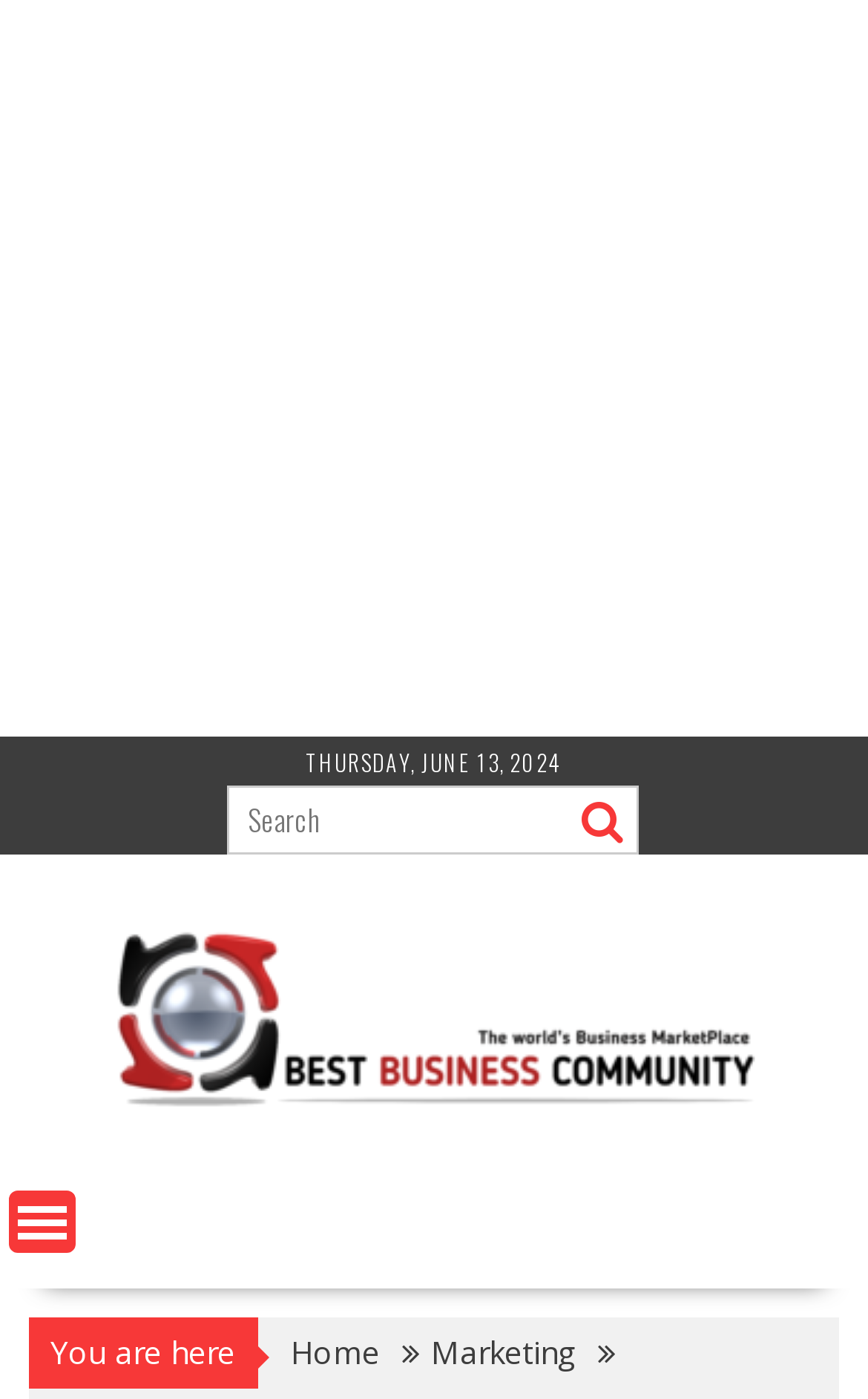What is the icon on the search button?
Please provide a single word or phrase based on the screenshot.

Magnifying glass